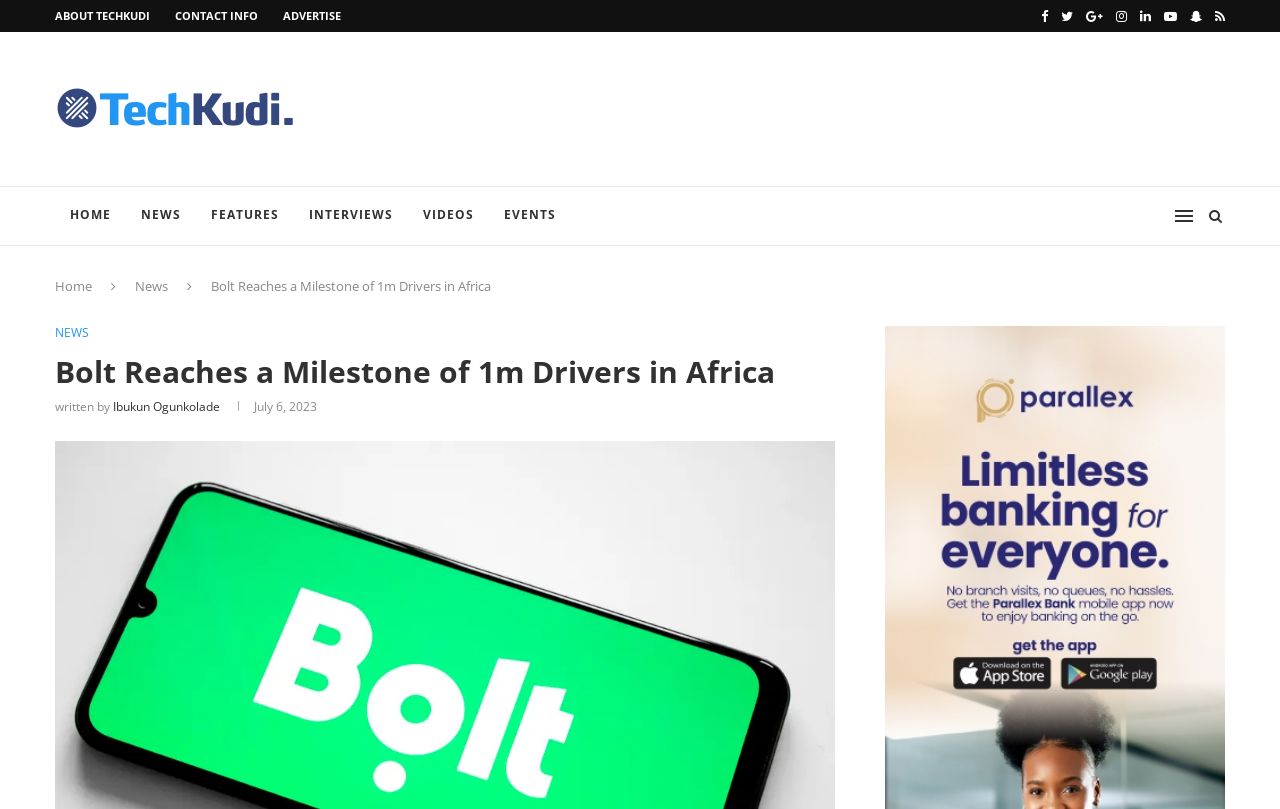What is the name of the news platform?
Please craft a detailed and exhaustive response to the question.

I determined the answer by looking at the top-left section of the webpage, where I found a heading element with the text 'TechKudi | Africa's Biggest Financial Technology News Platform'. This suggests that TechKudi is the name of the news platform.